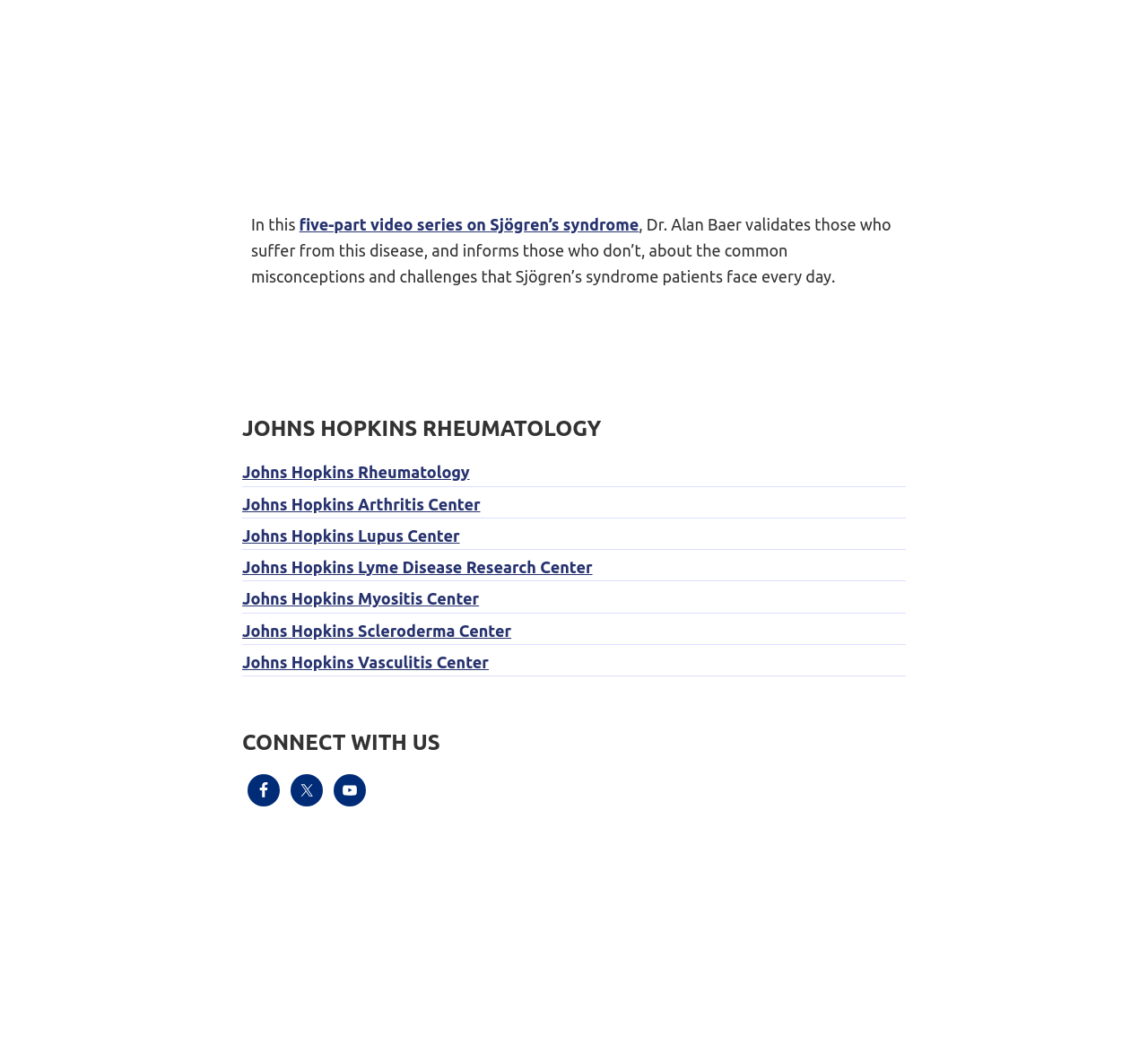Find the bounding box coordinates for the area that must be clicked to perform this action: "View U.S. News and World Report Rankings".

[0.211, 0.92, 0.445, 0.938]